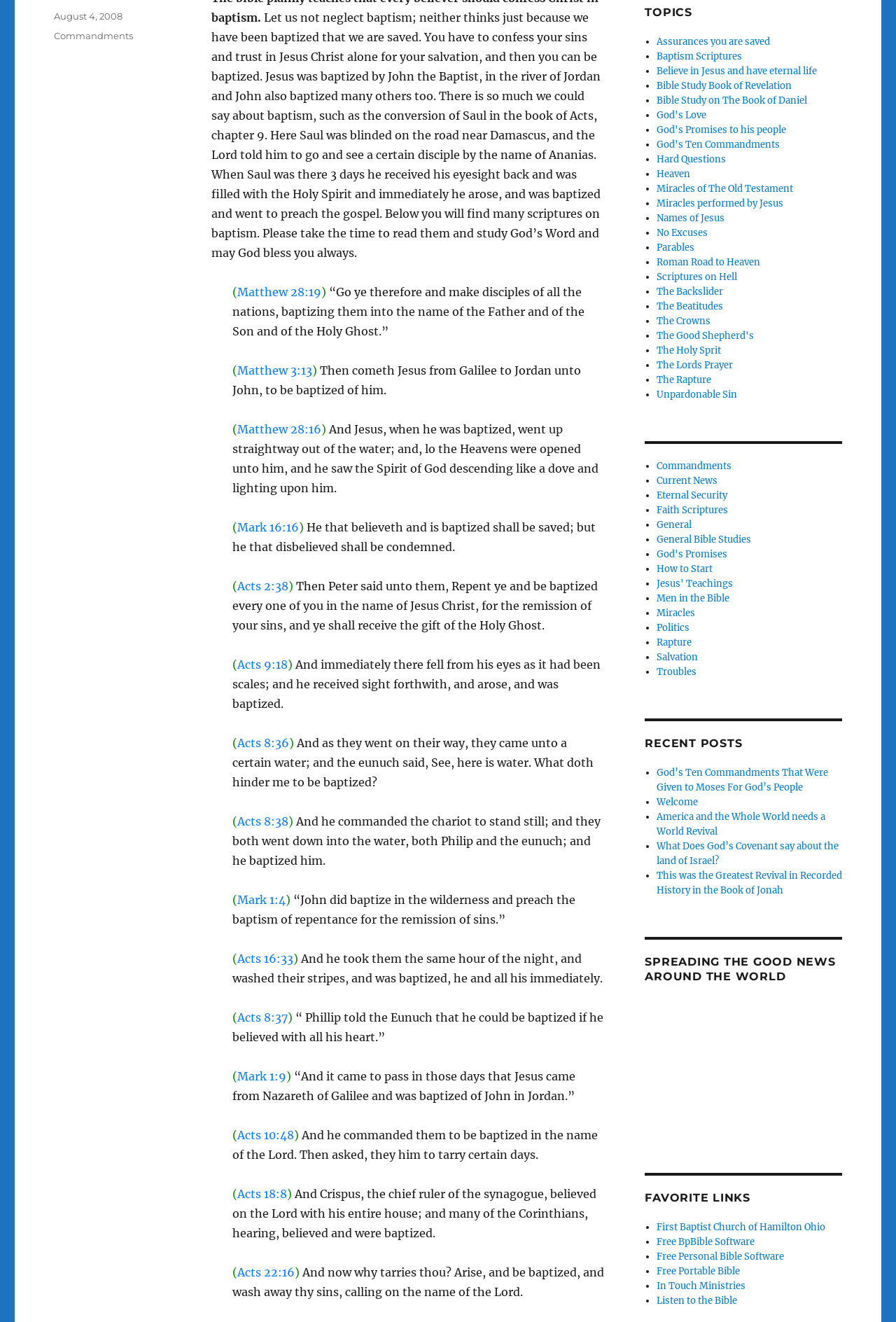Locate the bounding box of the user interface element based on this description: "Ablehnen".

None